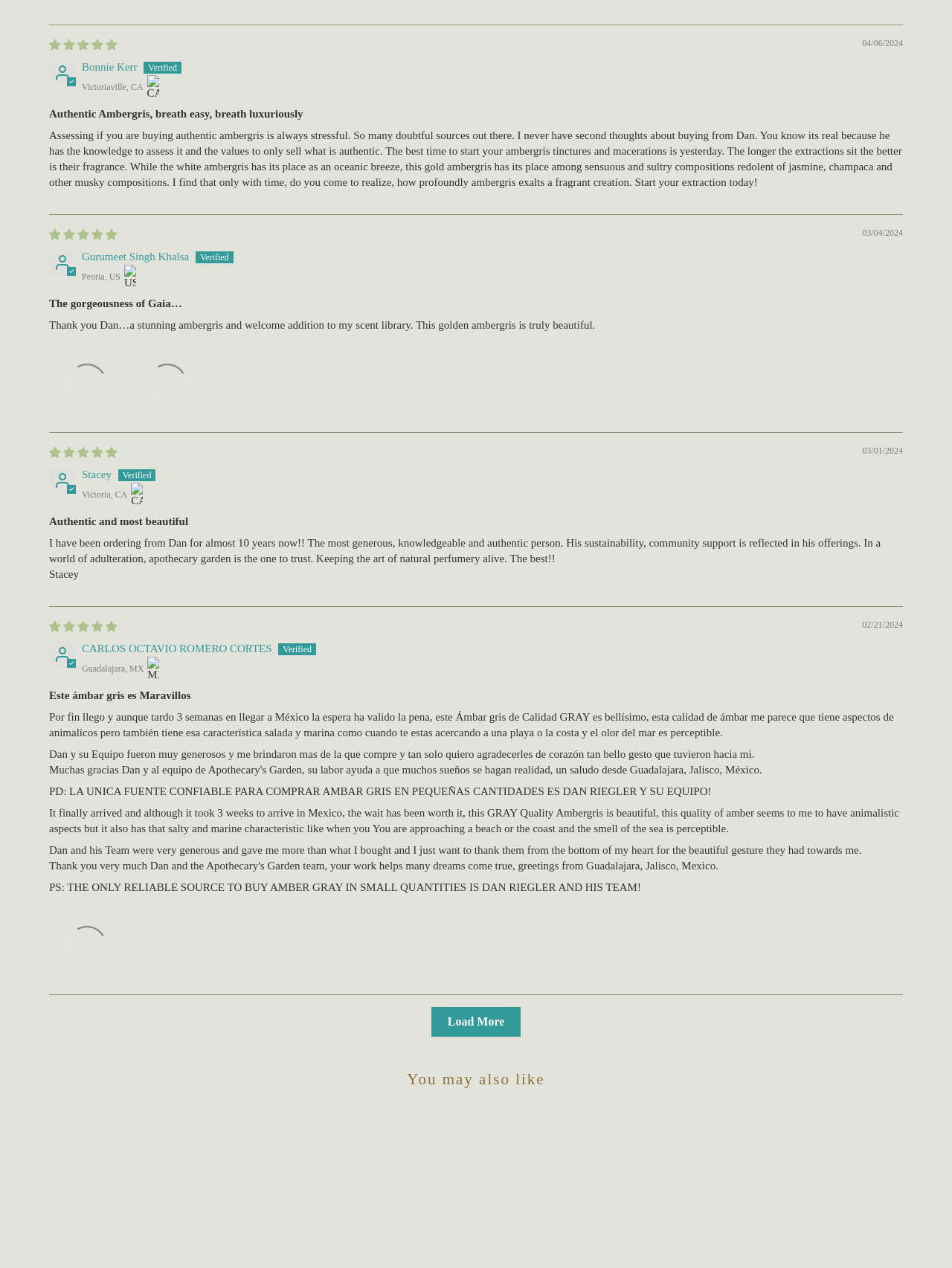Locate the bounding box coordinates of the item that should be clicked to fulfill the instruction: "View user picture 1".

[0.052, 0.272, 0.127, 0.329]